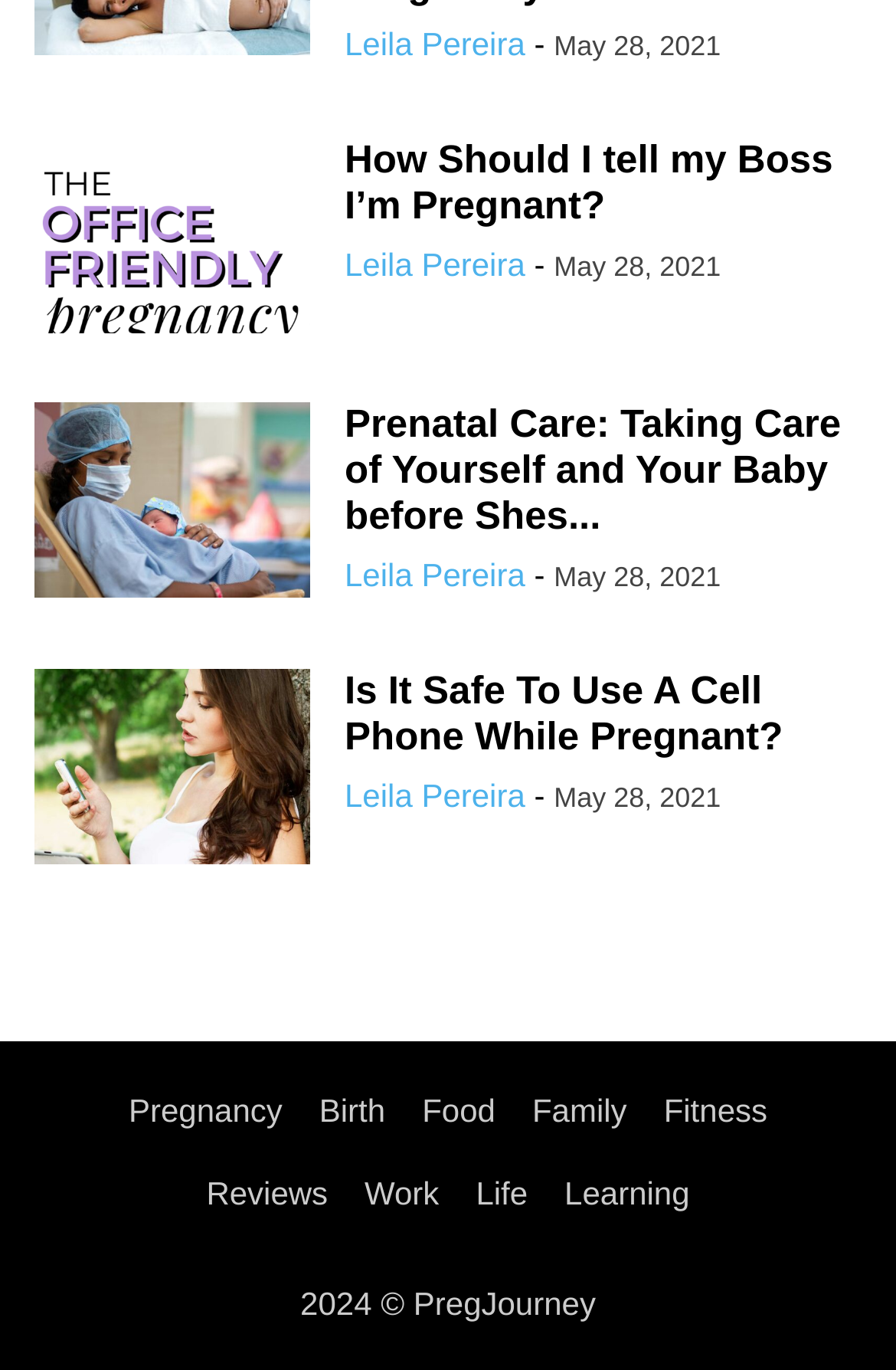Respond to the following question using a concise word or phrase: 
Who is the author of the first article?

Leila Pereira